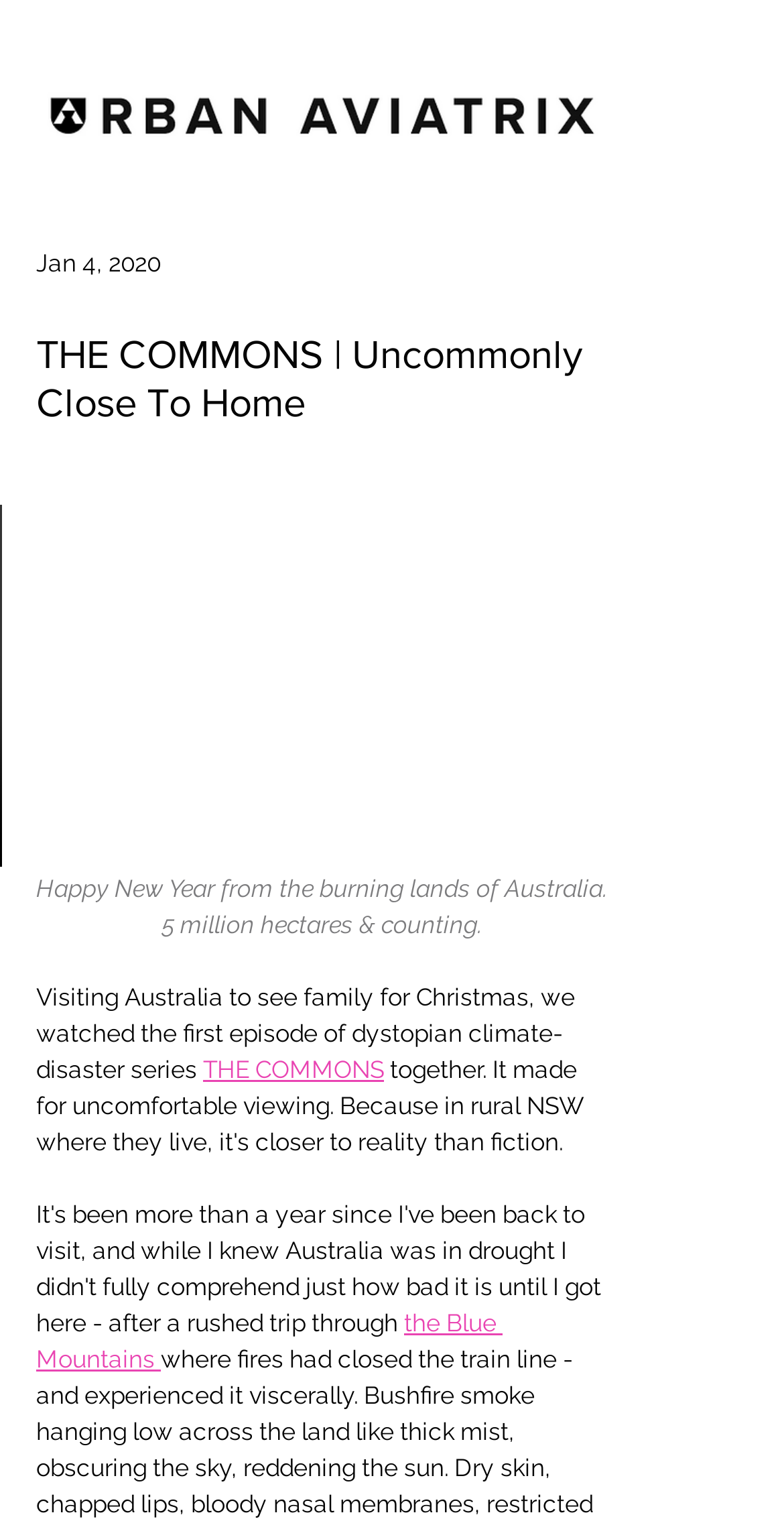Where did the author visit during Christmas?
Using the visual information, answer the question in a single word or phrase.

Australia